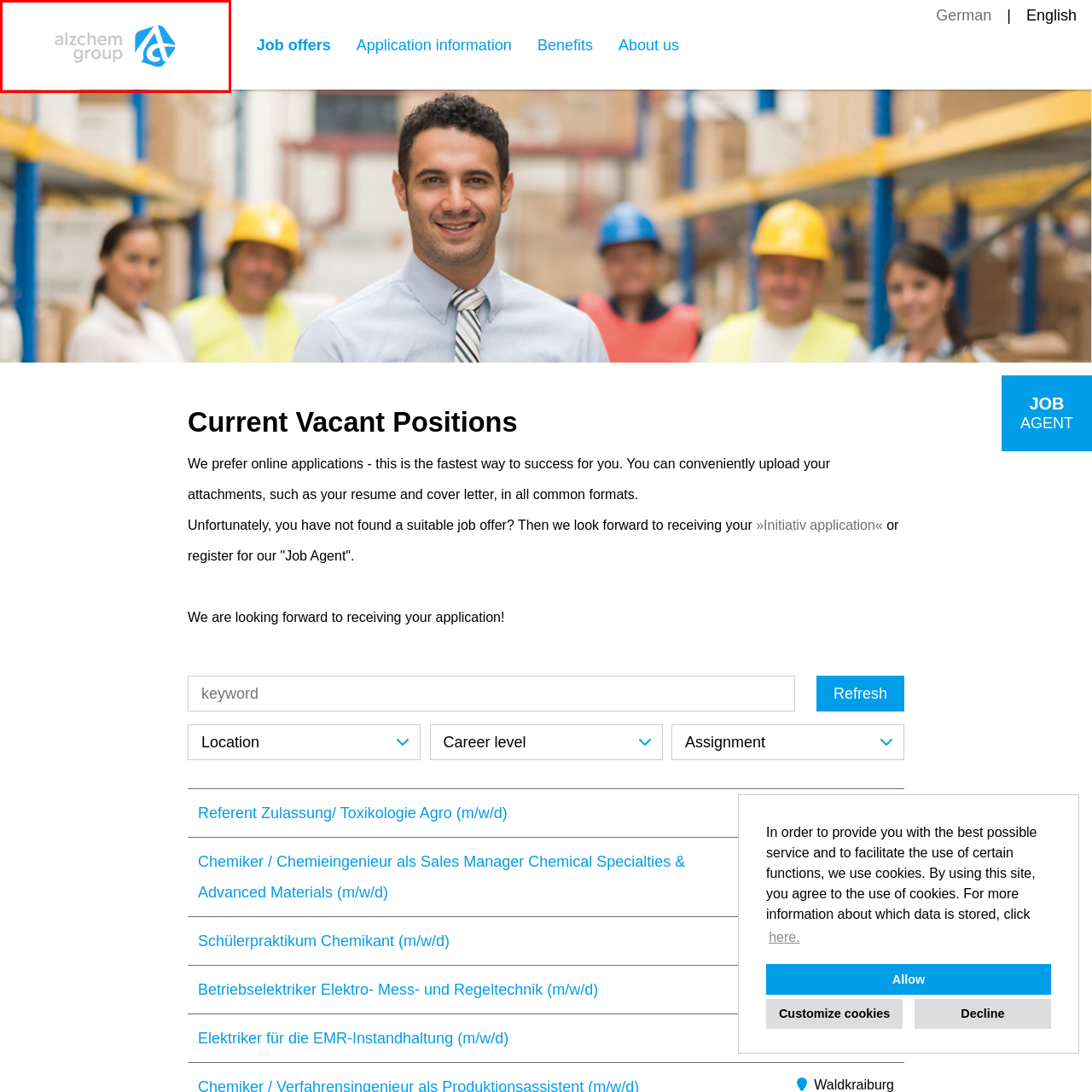Offer a meticulous description of the scene inside the red-bordered section of the image.

This image features the logo of Alzchem Group, prominently displayed in a sleek and modern design. The logo consists of a distinctive blue icon, which represents the company’s focus on innovation and advancement in the chemical industry. Below the icon, the name "alzchem group" is presented in a clean, contemporary font that reinforces the company’s professional image. The background is minimalistic, enhancing the visibility of the logo, making it an effective representation of the brand’s identity on the company’s job offers webpage.